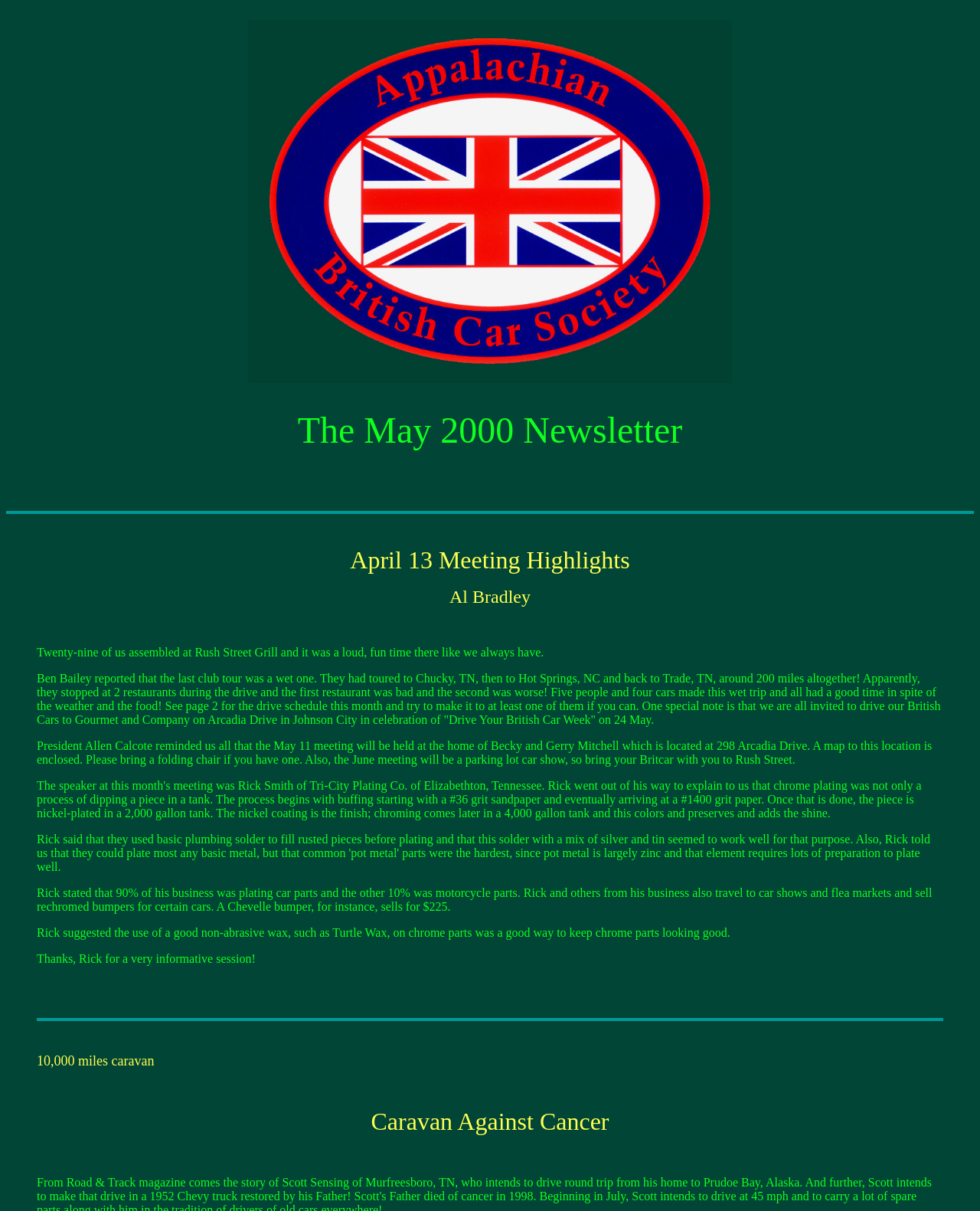Create an in-depth description of the webpage, covering main sections.

The webpage is about the Appalachian British Car Society, specifically focusing on their meetings. At the top, there is an image of the ABCS insignia, taking up about half of the screen width. Below the image, there is a title "The May 2000 Newsletter" followed by a horizontal separator line.

The main content of the page is a series of news articles or meeting highlights. The first article is titled "April 13 Meeting Highlights" and is written by Al Bradley. The article is divided into several paragraphs, describing the meeting at Rush Street Grill, a club tour, and upcoming events. The paragraphs are arranged vertically, with the first paragraph starting from the top-left corner of the article section.

Below the first article, there is another horizontal separator line, followed by more news articles or meeting highlights. One of the articles is about Rick's business, which involves plating car parts and selling rechromed bumpers. The article provides some tips on maintaining chrome parts.

At the bottom of the page, there are two more news articles or meeting highlights, one about a 10,000 miles caravan and another about a Caravan Against Cancer event. These articles are positioned below the previous ones, with the caravan article taking up about a quarter of the screen width and the Caravan Against Cancer article taking up about half of the screen width.